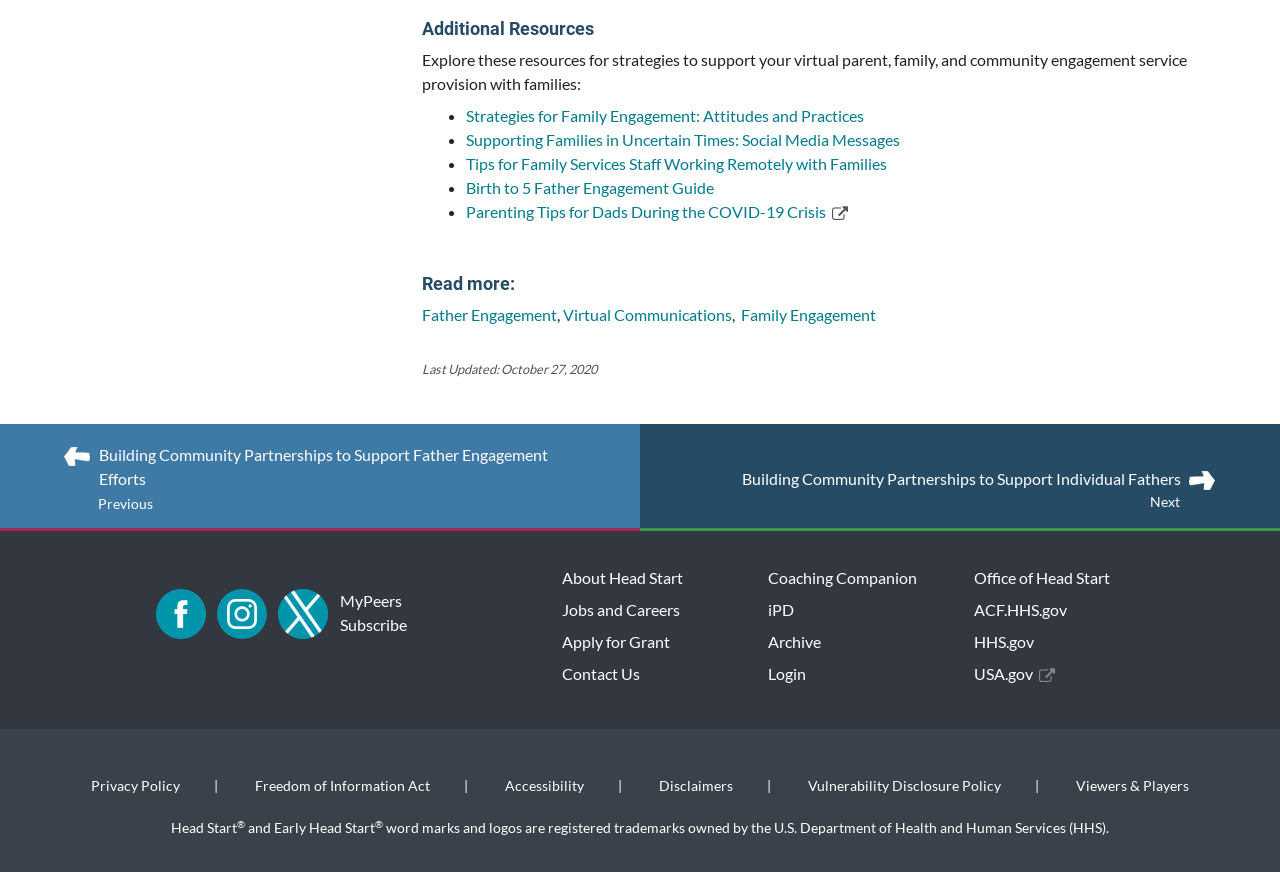Given the element description Coaching Companion, identify the bounding box coordinates for the UI element on the webpage screenshot. The format should be (top-left x, top-left y, bottom-right x, bottom-right y), with values between 0 and 1.

[0.6, 0.651, 0.716, 0.673]